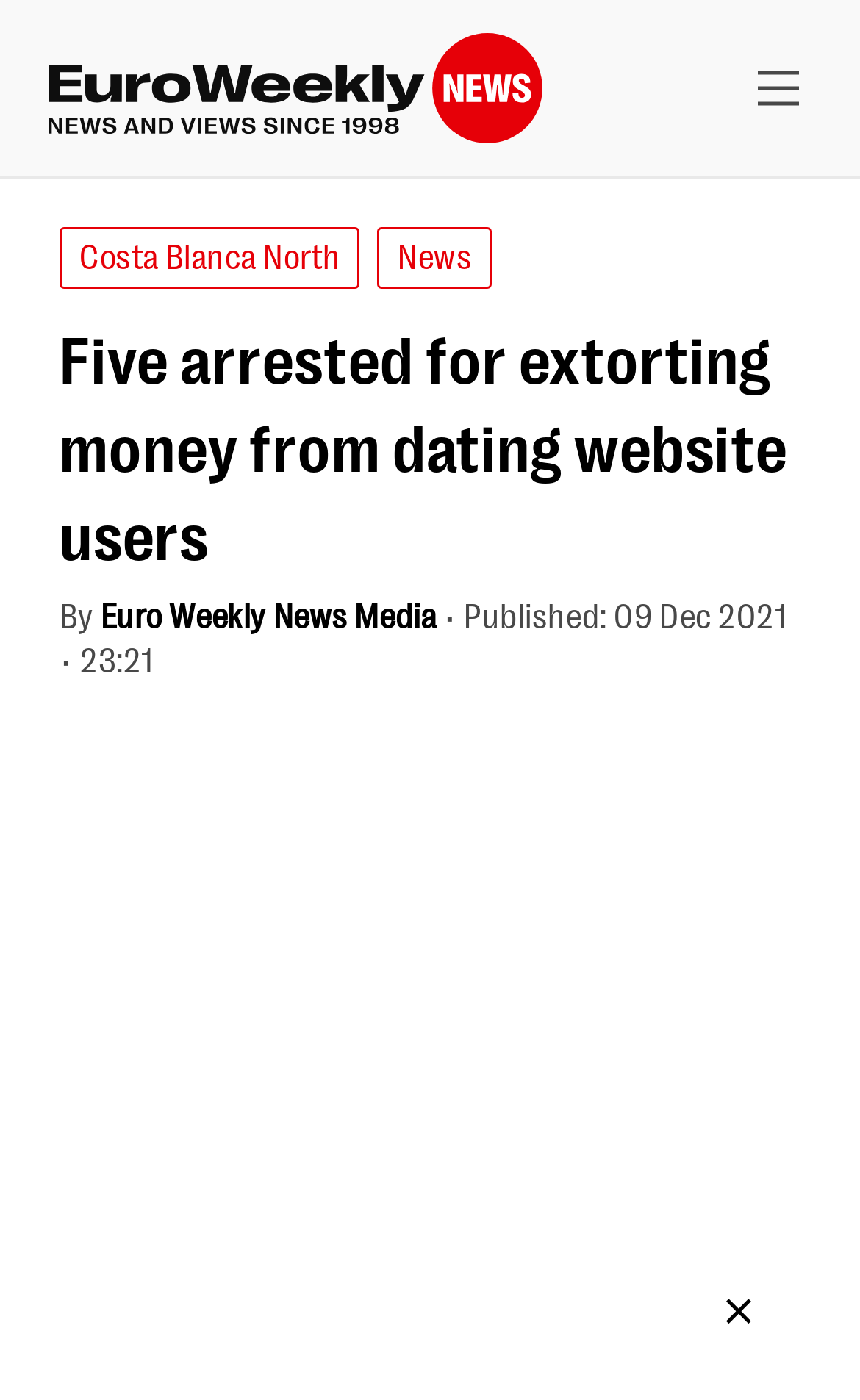Please provide a one-word or phrase answer to the question: 
What is the purpose of the '×' button?

Close